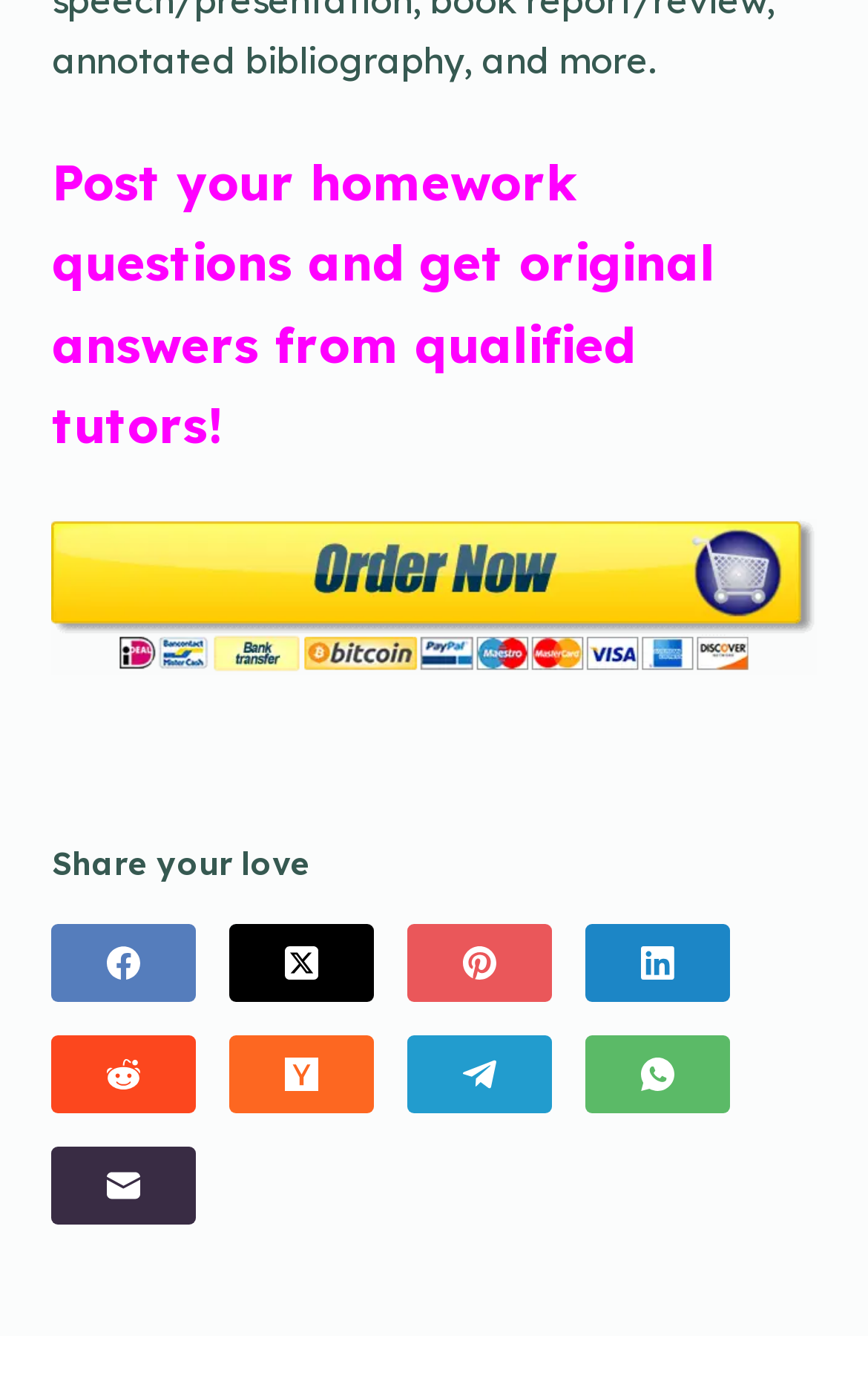Identify the bounding box coordinates of the clickable region necessary to fulfill the following instruction: "Click the 'PLACE YOUR ORDER' button". The bounding box coordinates should be four float numbers between 0 and 1, i.e., [left, top, right, bottom].

[0.06, 0.416, 0.94, 0.448]